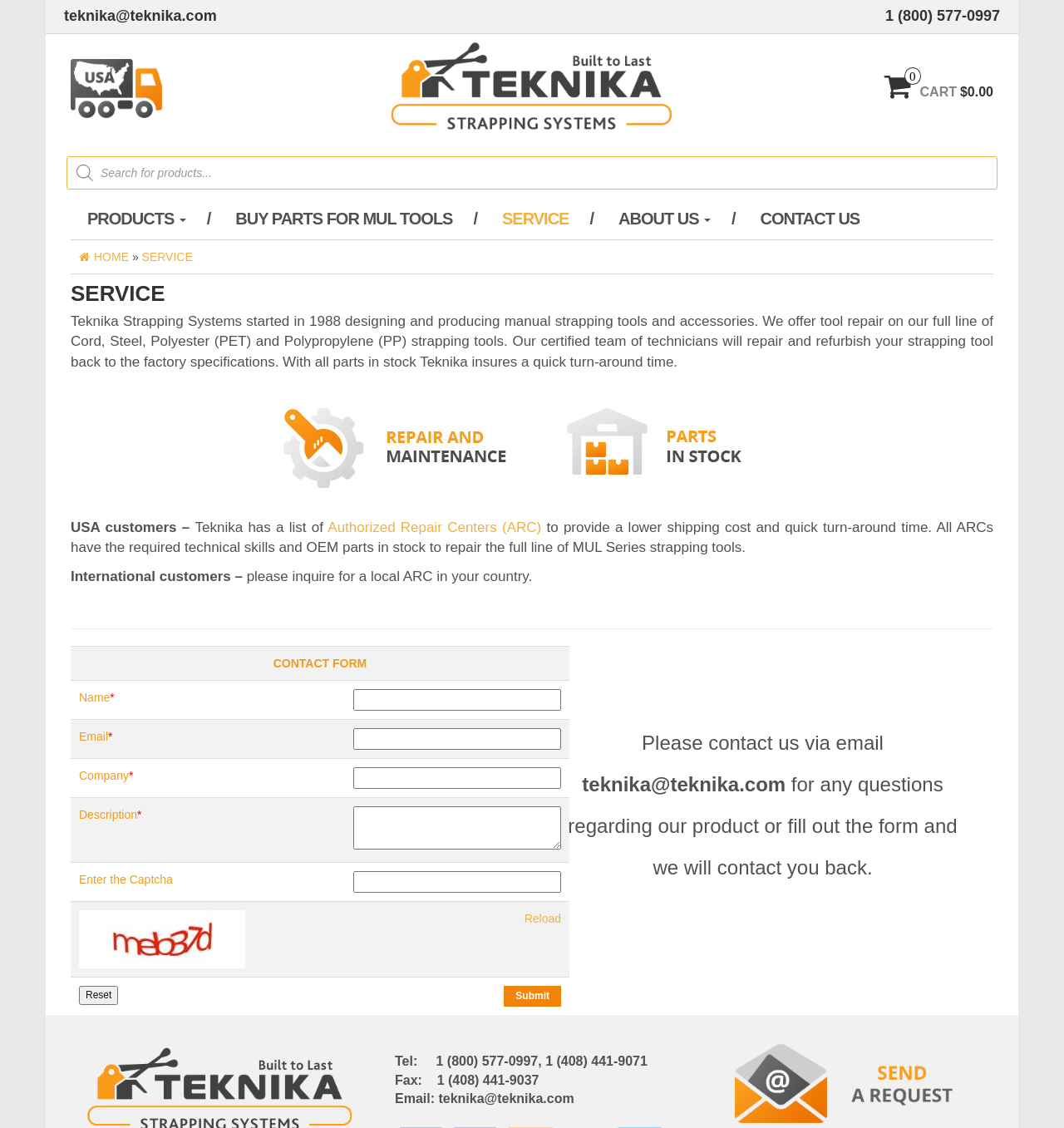Can you determine the bounding box coordinates of the area that needs to be clicked to fulfill the following instruction: "Click on the service link"?

[0.468, 0.175, 0.562, 0.212]